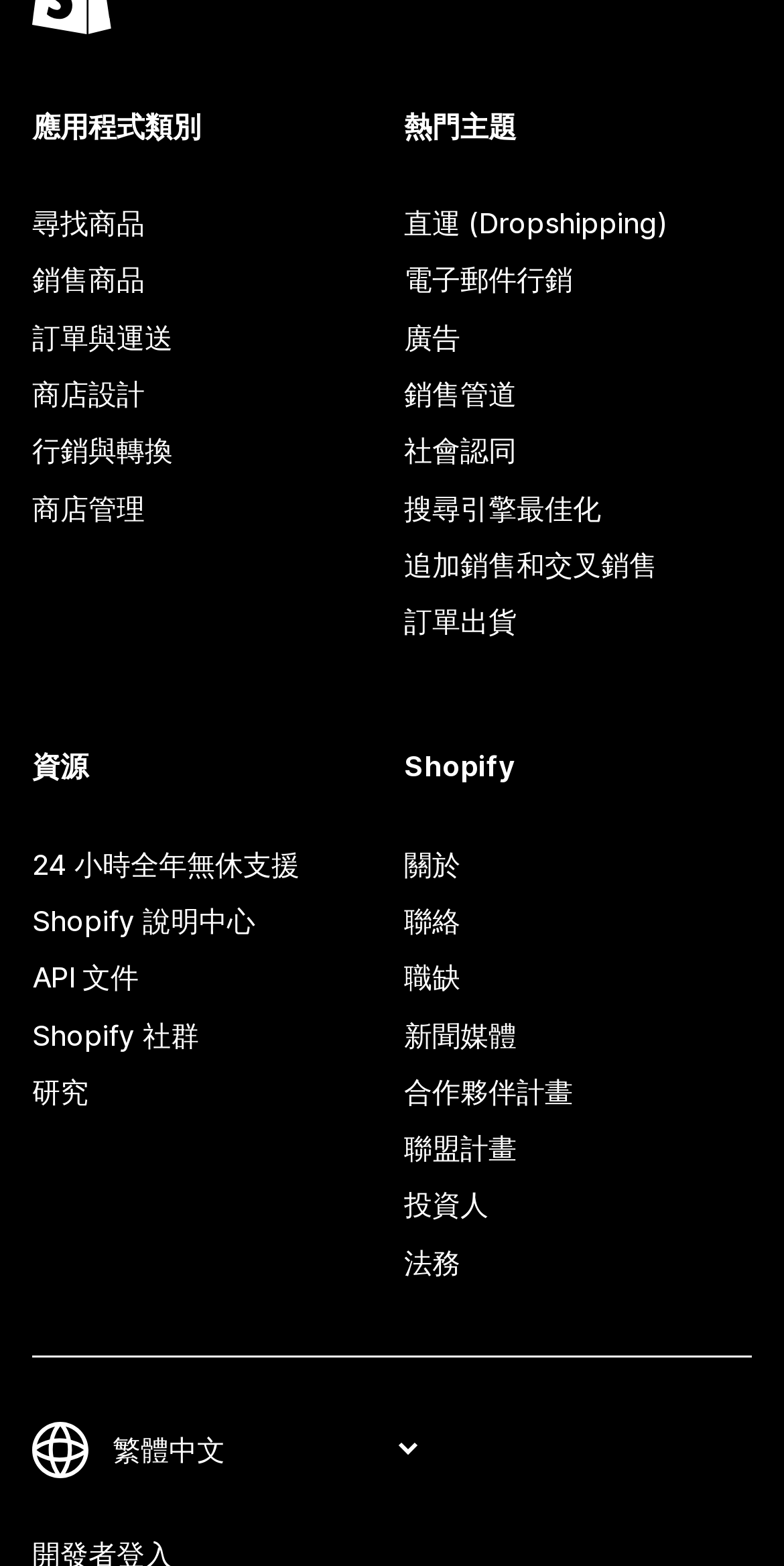What is the topic of the second section?
Based on the screenshot, respond with a single word or phrase.

熱門主題